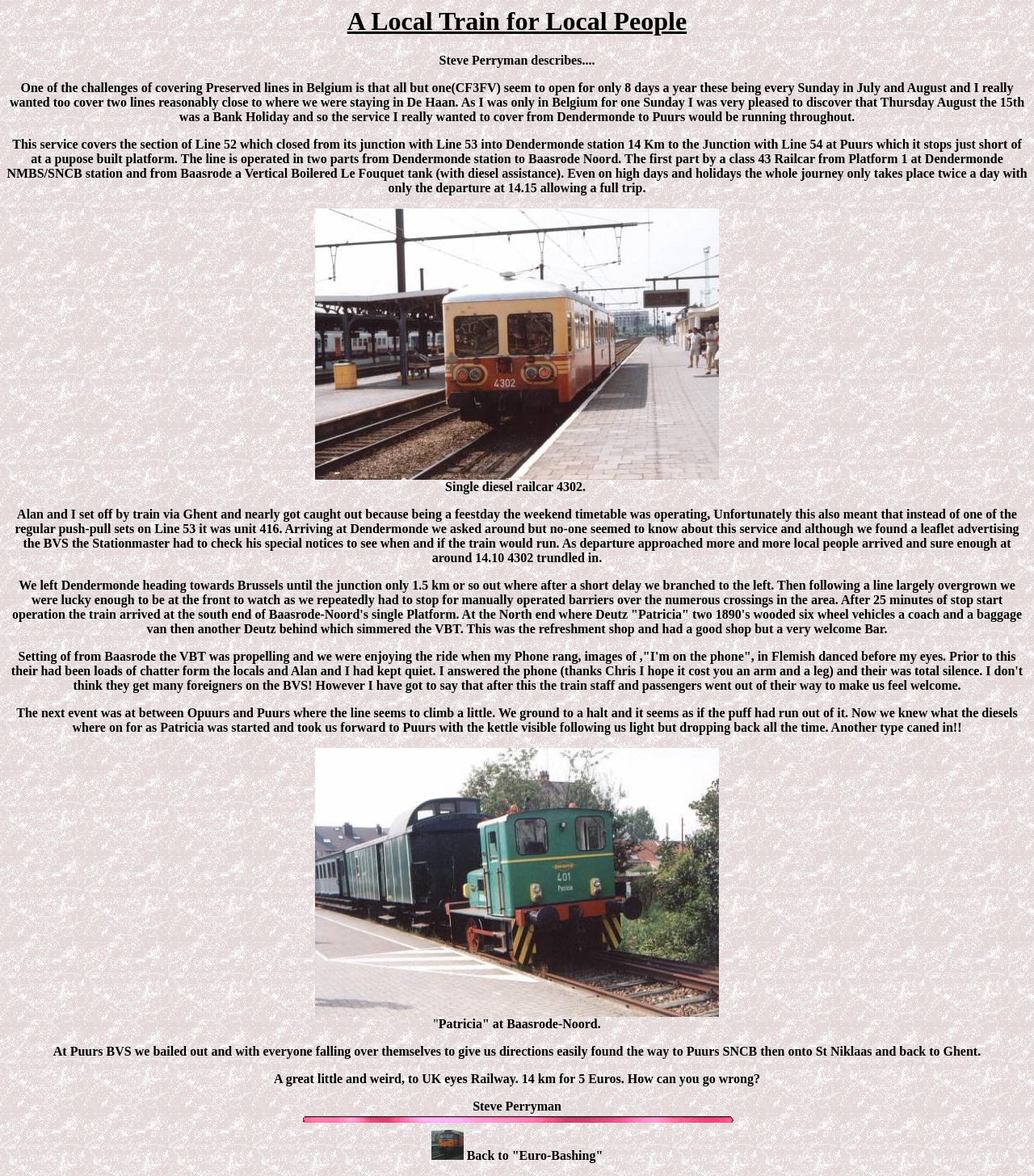Using the description "parent_node: Back to "Euro-Bashing"", predict the bounding box of the relevant HTML element.

[0.417, 0.977, 0.448, 0.989]